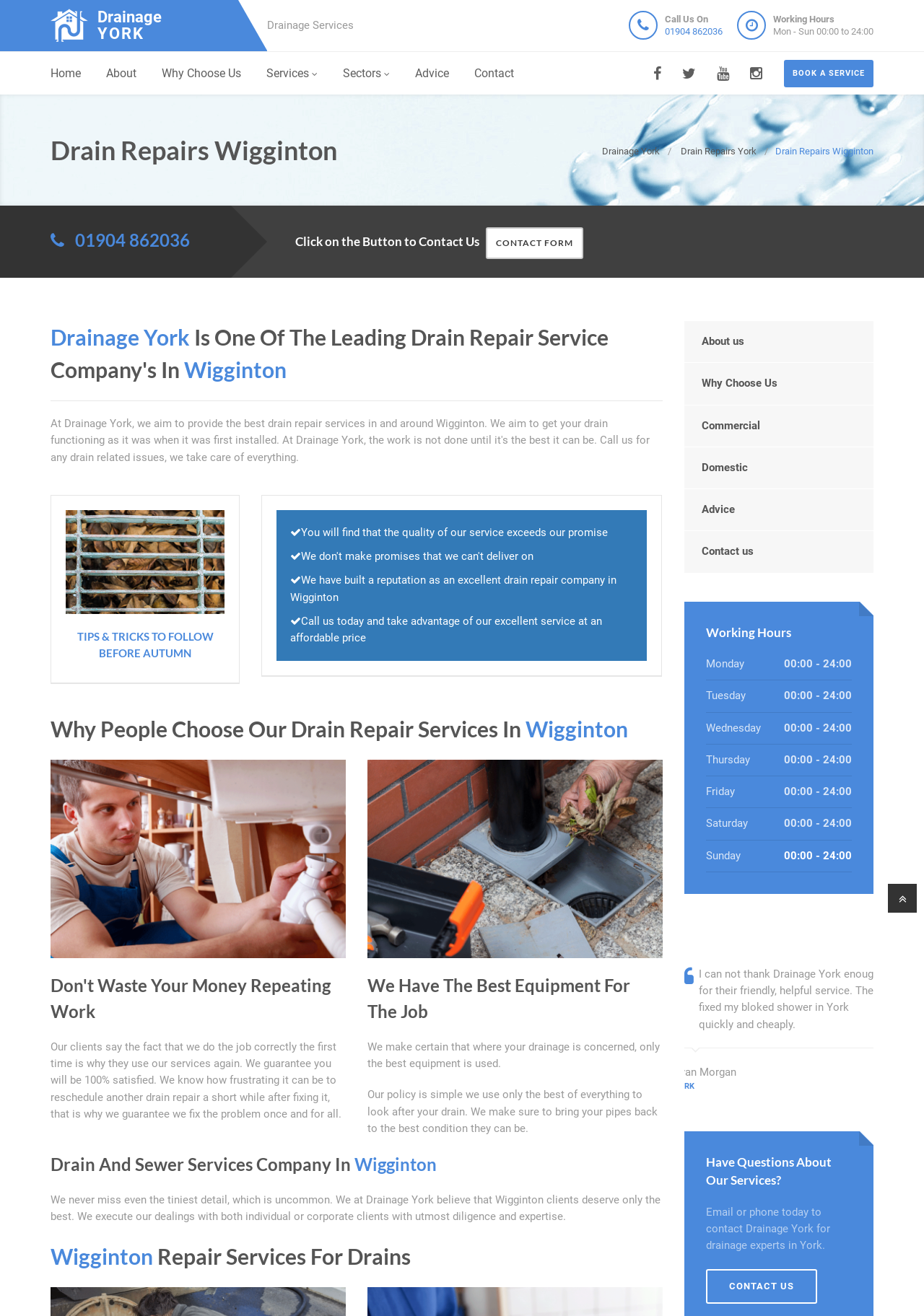Identify the bounding box coordinates necessary to click and complete the given instruction: "Click on the 'Drain Repairs York' link".

[0.737, 0.111, 0.819, 0.119]